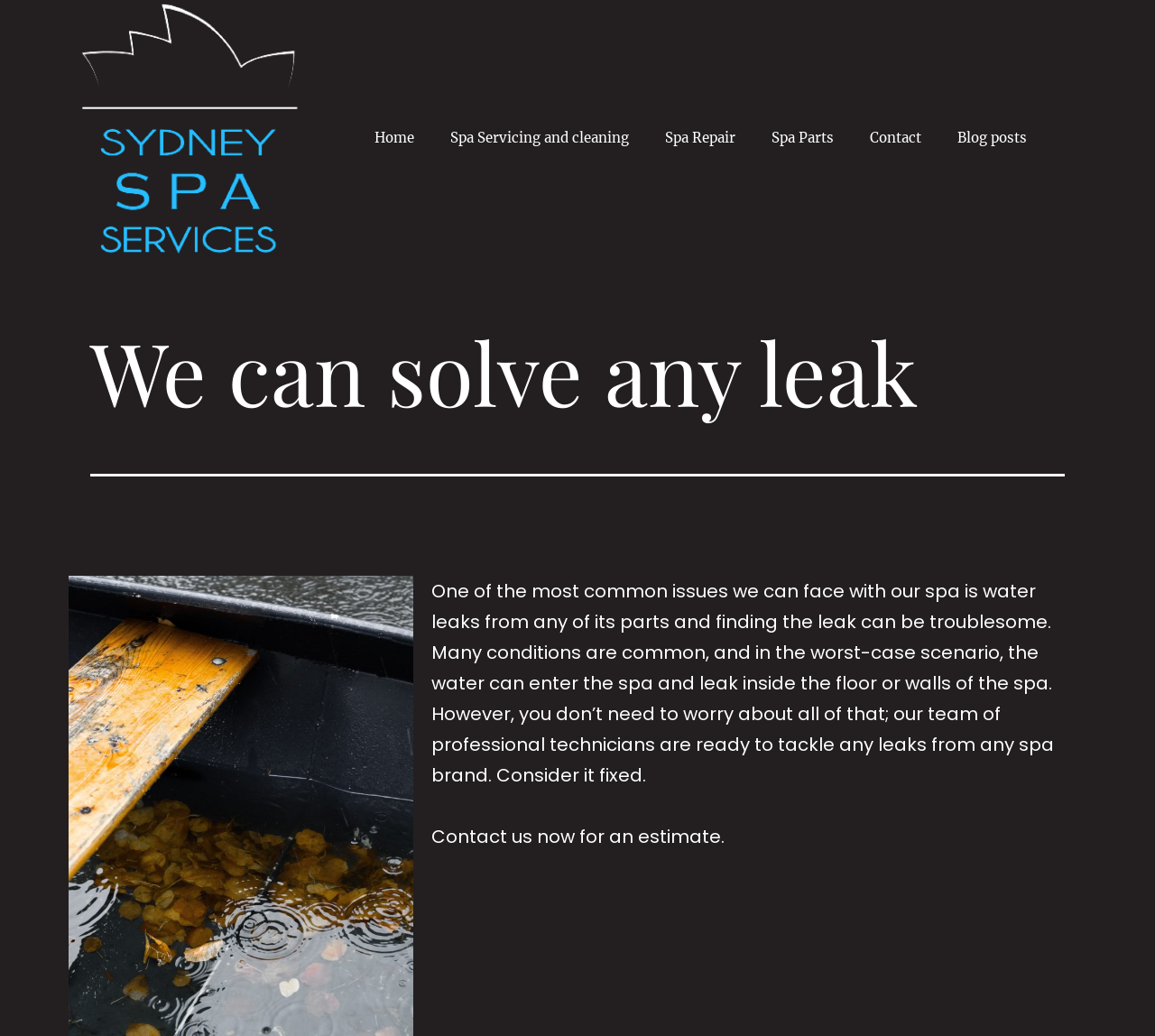What can the team of technicians do?
Please provide a single word or phrase answer based on the image.

Tackle any leaks